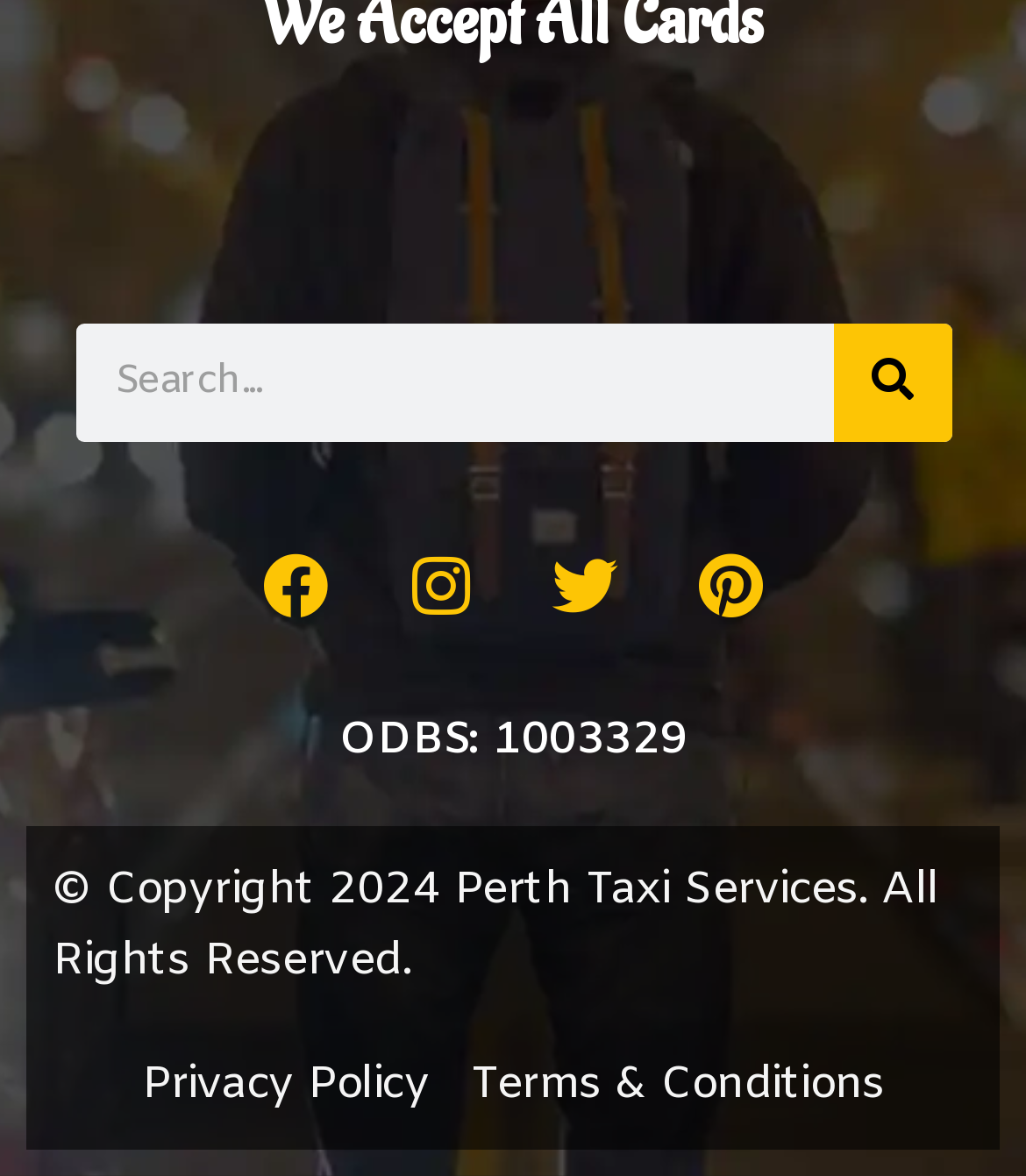What type of payment cards are accepted?
Answer with a single word or short phrase according to what you see in the image.

Visa, Mastercard